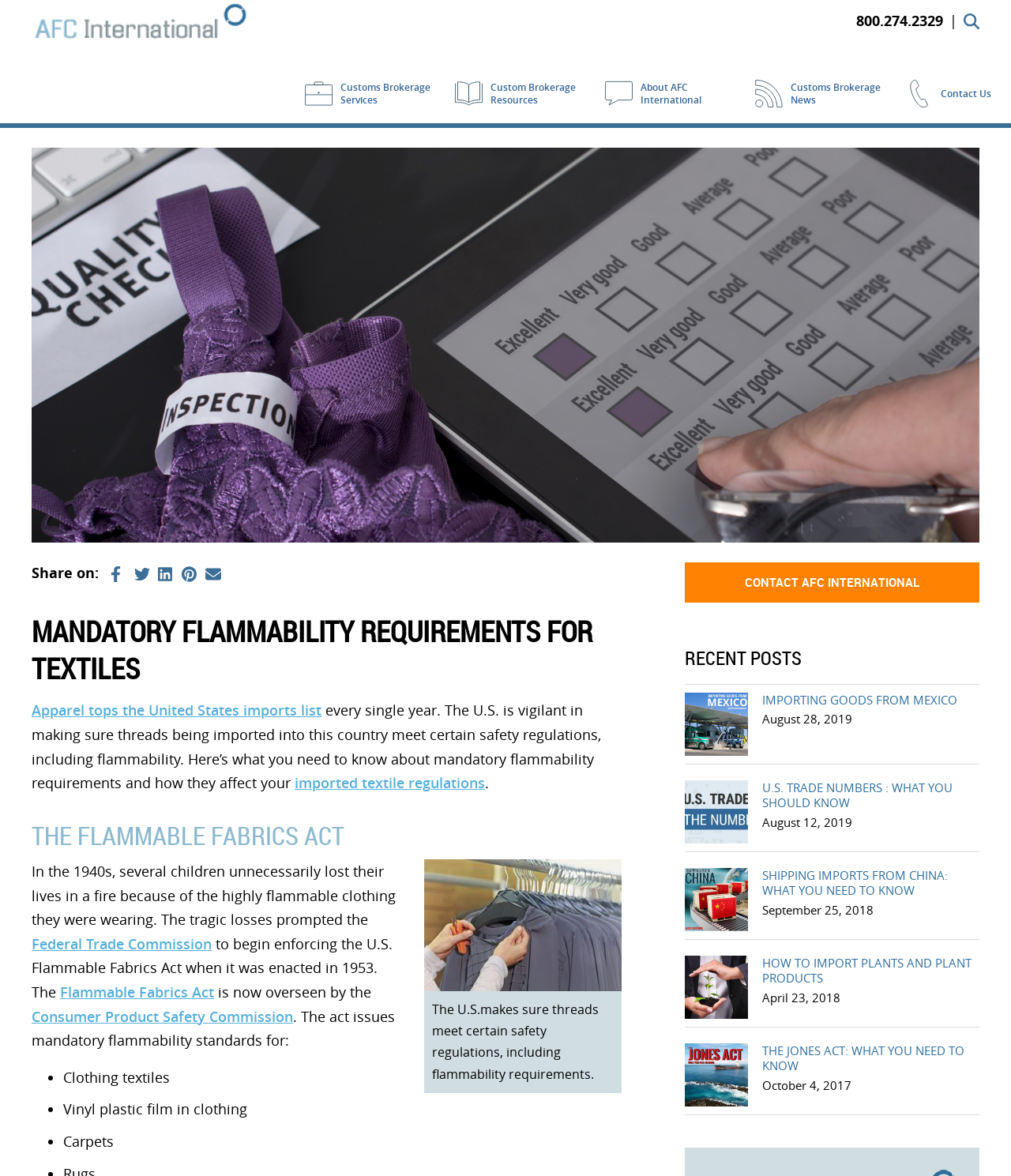Find the bounding box coordinates for the area that must be clicked to perform this action: "Click the 'Customs Brokerage Services' link".

[0.294, 0.055, 0.442, 0.105]